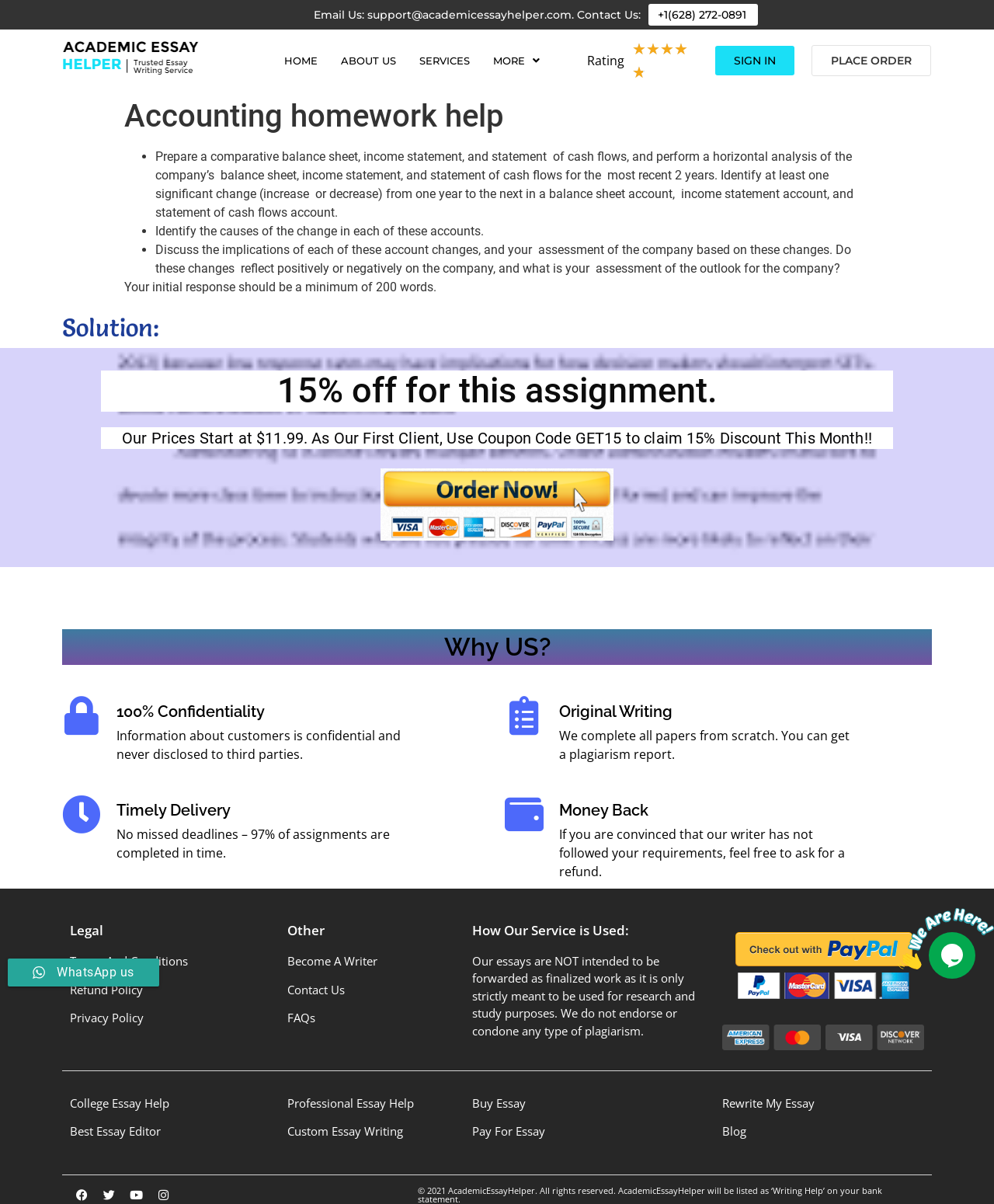What is the headline of the webpage?

Accounting homework help